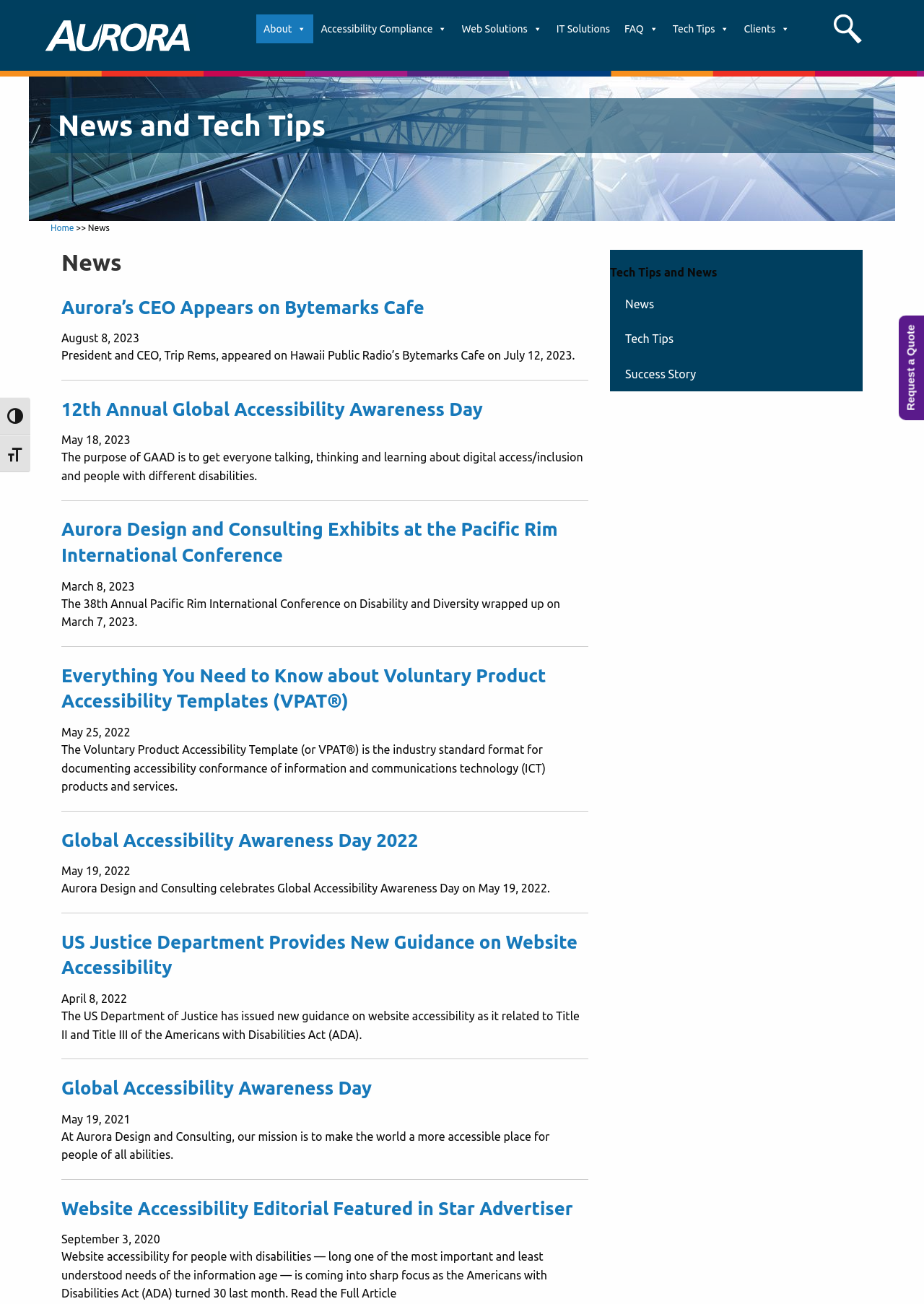Please determine the bounding box coordinates for the UI element described as: "Global Accessibility Awareness Day 2022".

[0.066, 0.636, 0.453, 0.652]